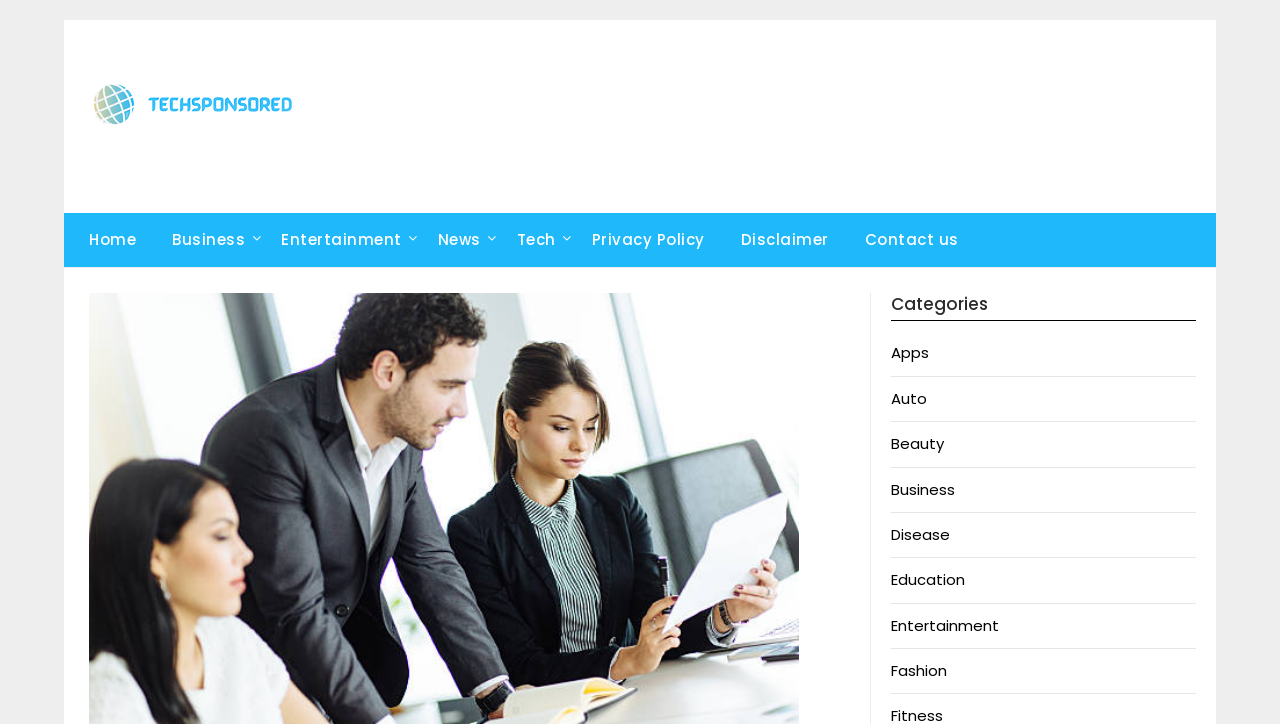Determine the bounding box coordinates of the section to be clicked to follow the instruction: "view entertainment news". The coordinates should be given as four float numbers between 0 and 1, formatted as [left, top, right, bottom].

[0.207, 0.294, 0.326, 0.369]